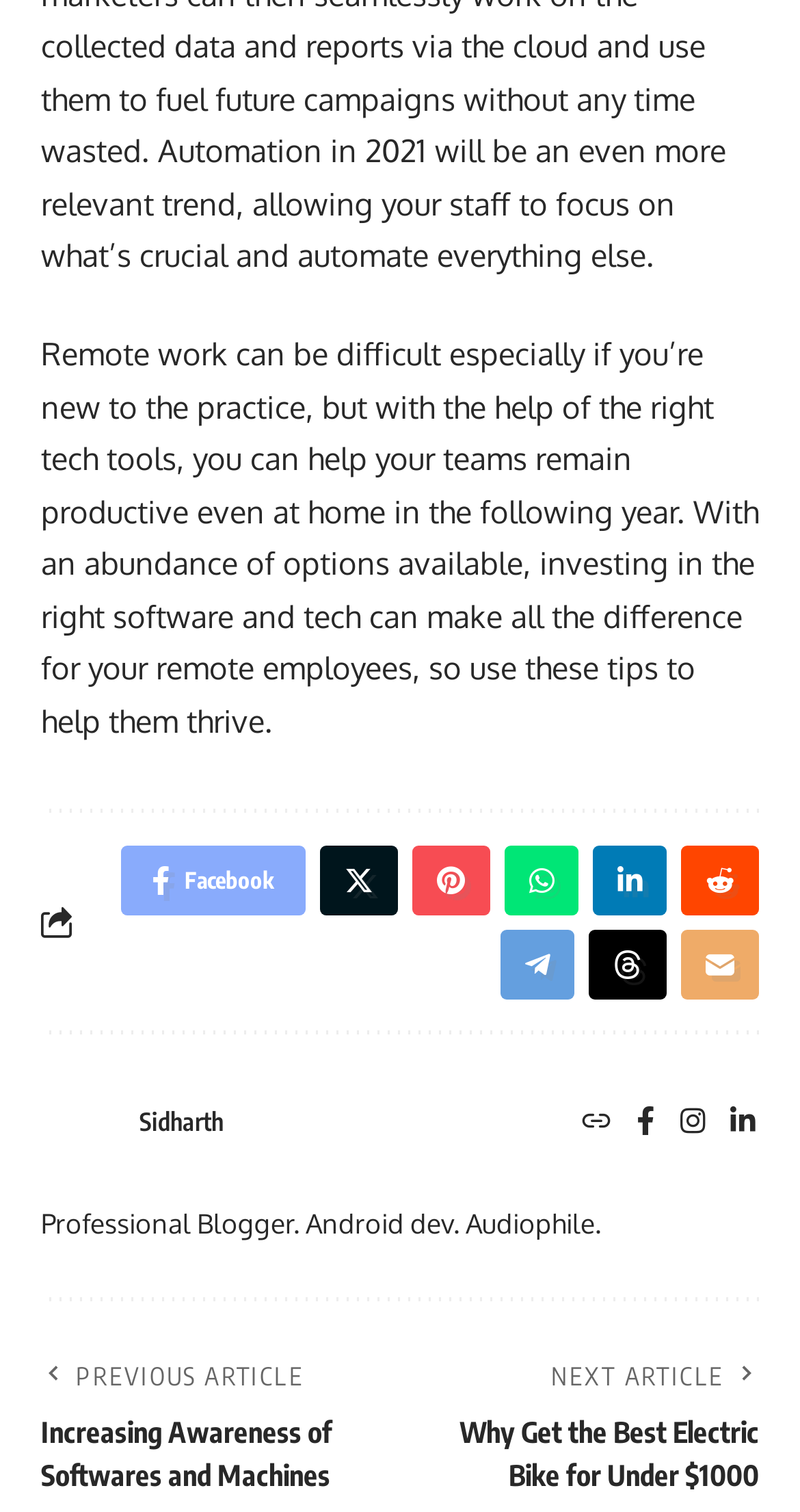Identify the bounding box coordinates for the UI element described as: "parent_node: Sidharth".

[0.051, 0.718, 0.144, 0.767]